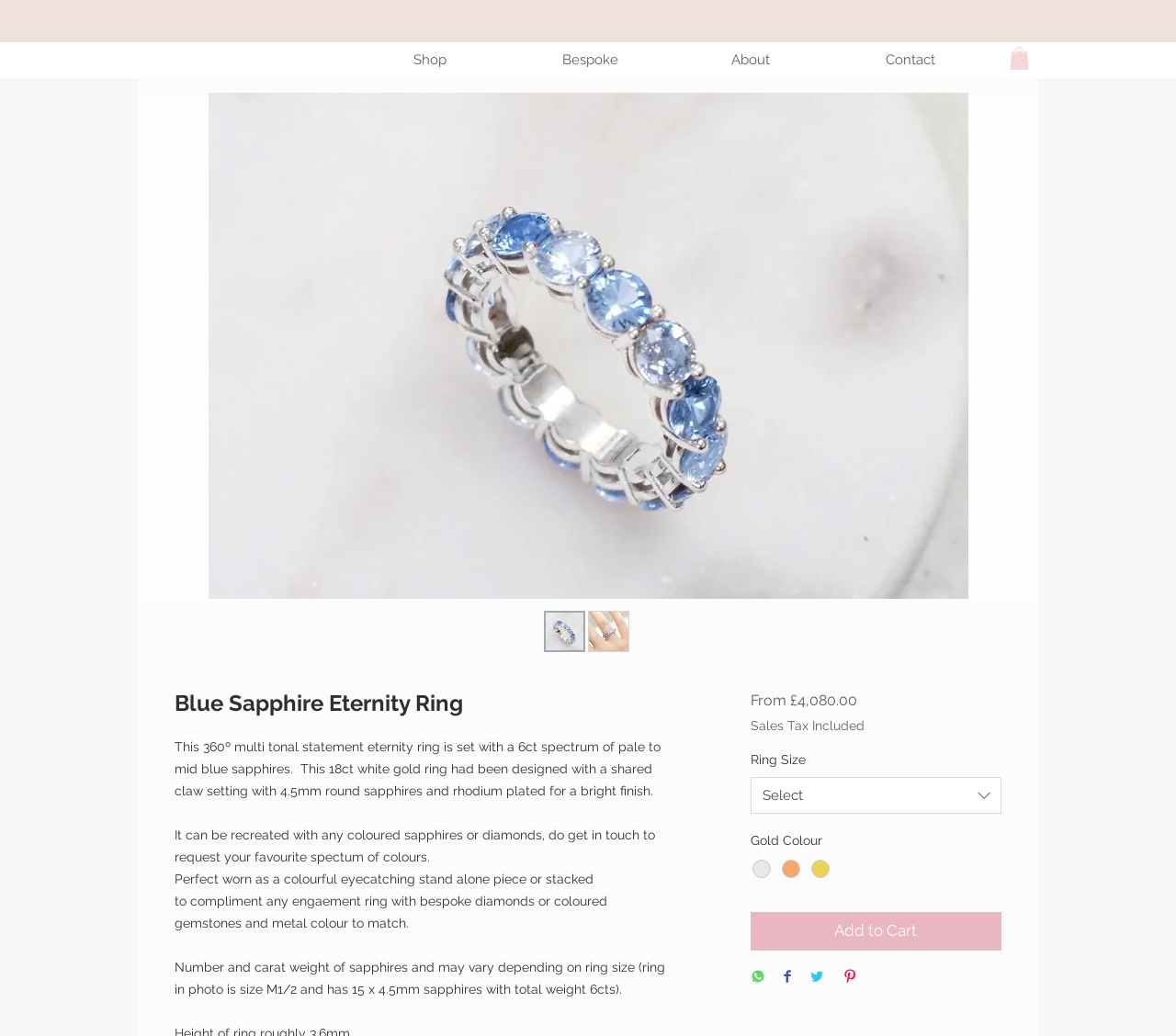Please specify the bounding box coordinates of the clickable region to carry out the following instruction: "Share on WhatsApp". The coordinates should be four float numbers between 0 and 1, in the format [left, top, right, bottom].

[0.638, 0.935, 0.651, 0.952]